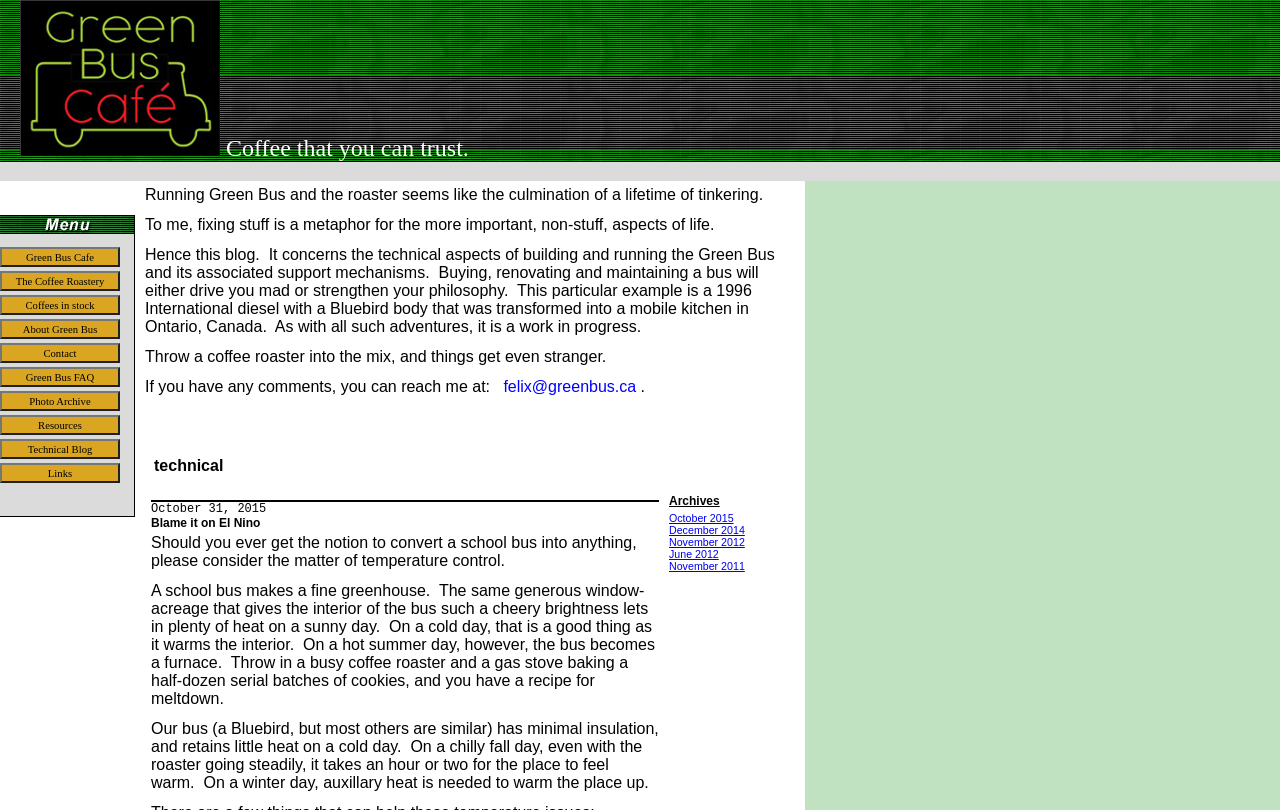Please determine the bounding box coordinates of the element to click in order to execute the following instruction: "Click the 'Resources' button". The coordinates should be four float numbers between 0 and 1, specified as [left, top, right, bottom].

[0.0, 0.512, 0.094, 0.537]